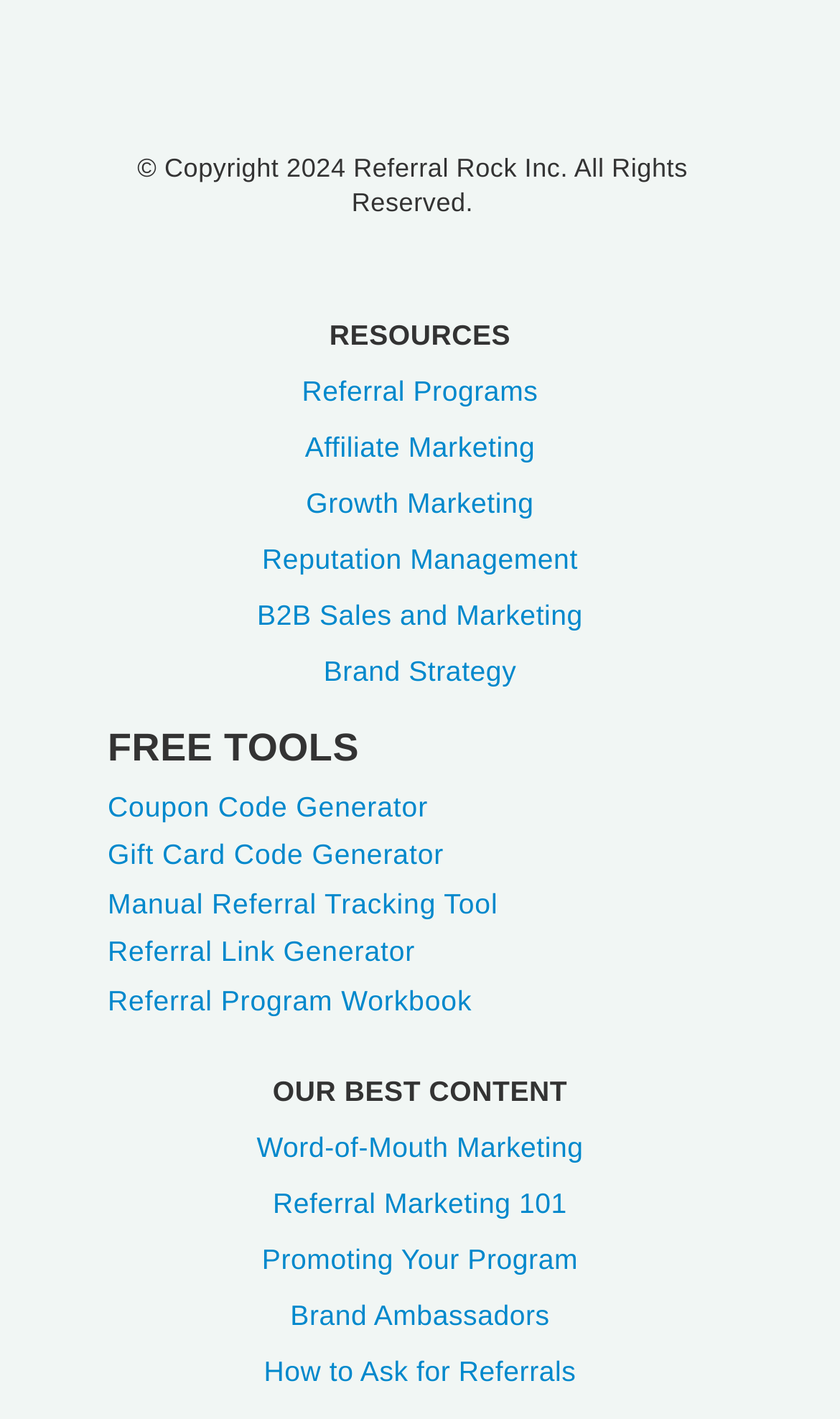Determine the bounding box coordinates of the element that should be clicked to execute the following command: "Explore Coupon Code Generator".

[0.128, 0.553, 0.872, 0.583]